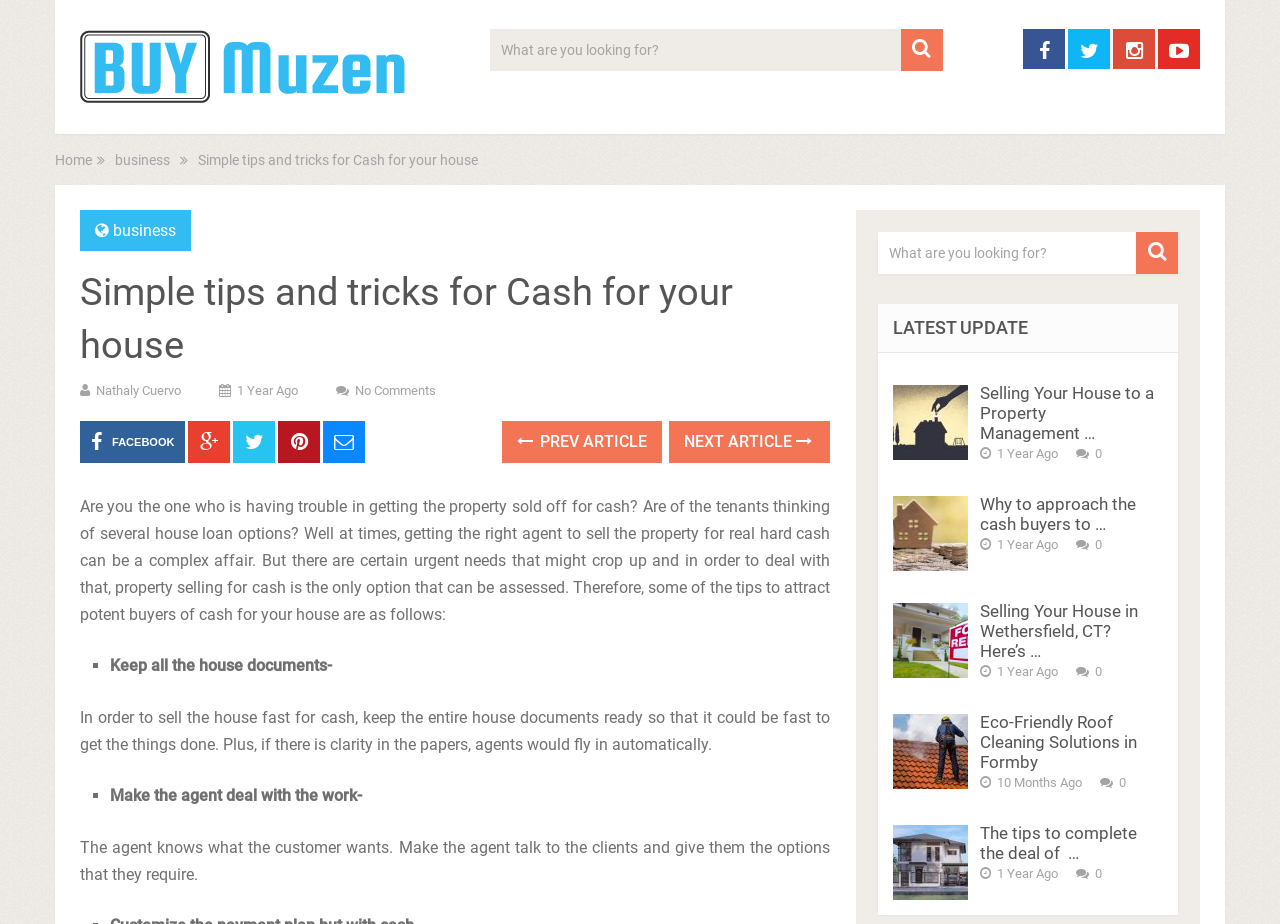Utilize the details in the image to give a detailed response to the question: What is the main topic of this webpage?

Based on the webpage content, it appears that the main topic is providing tips and tricks for selling a house quickly for cash. The webpage discusses the importance of having the right agent, keeping house documents ready, and making the agent deal with the work.